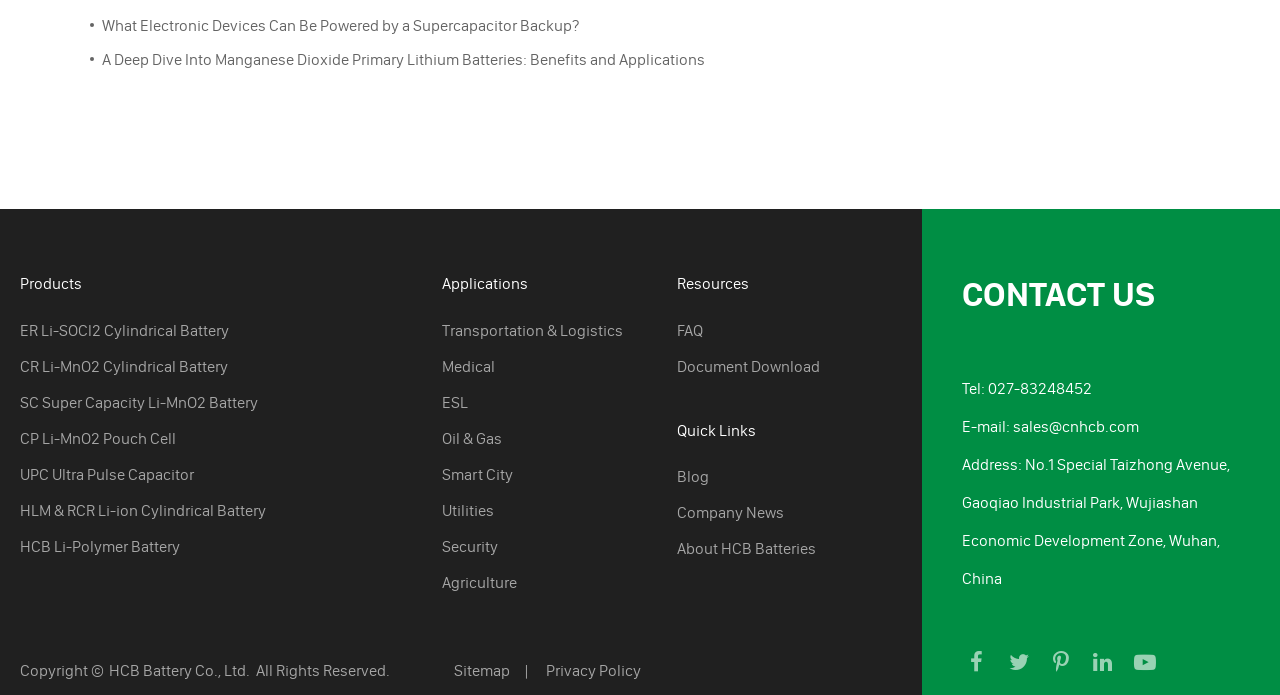What is the phone number of the company?
Using the screenshot, give a one-word or short phrase answer.

027-83248452